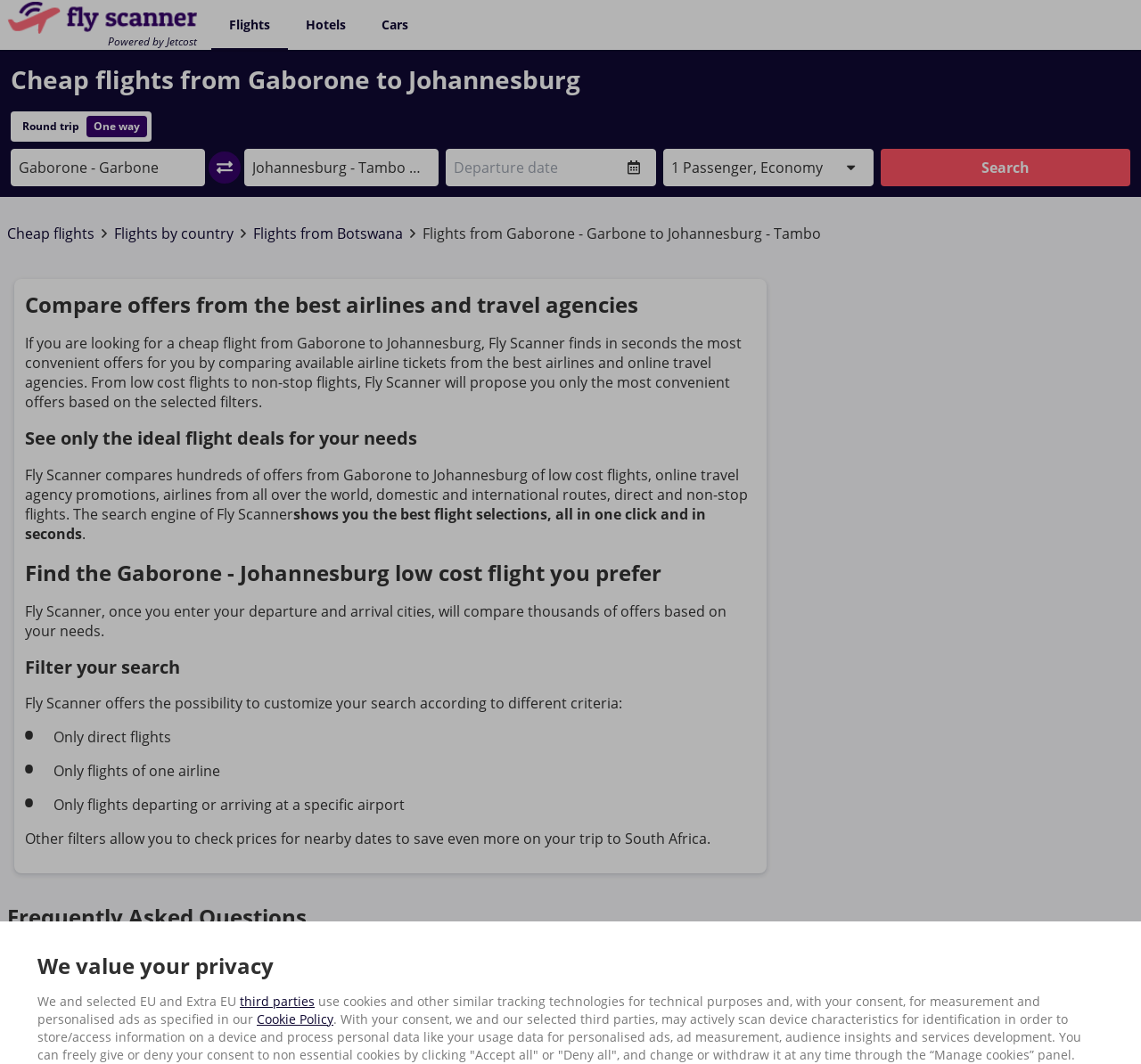Specify the bounding box coordinates of the area that needs to be clicked to achieve the following instruction: "Select arrival place".

[0.221, 0.147, 0.377, 0.168]